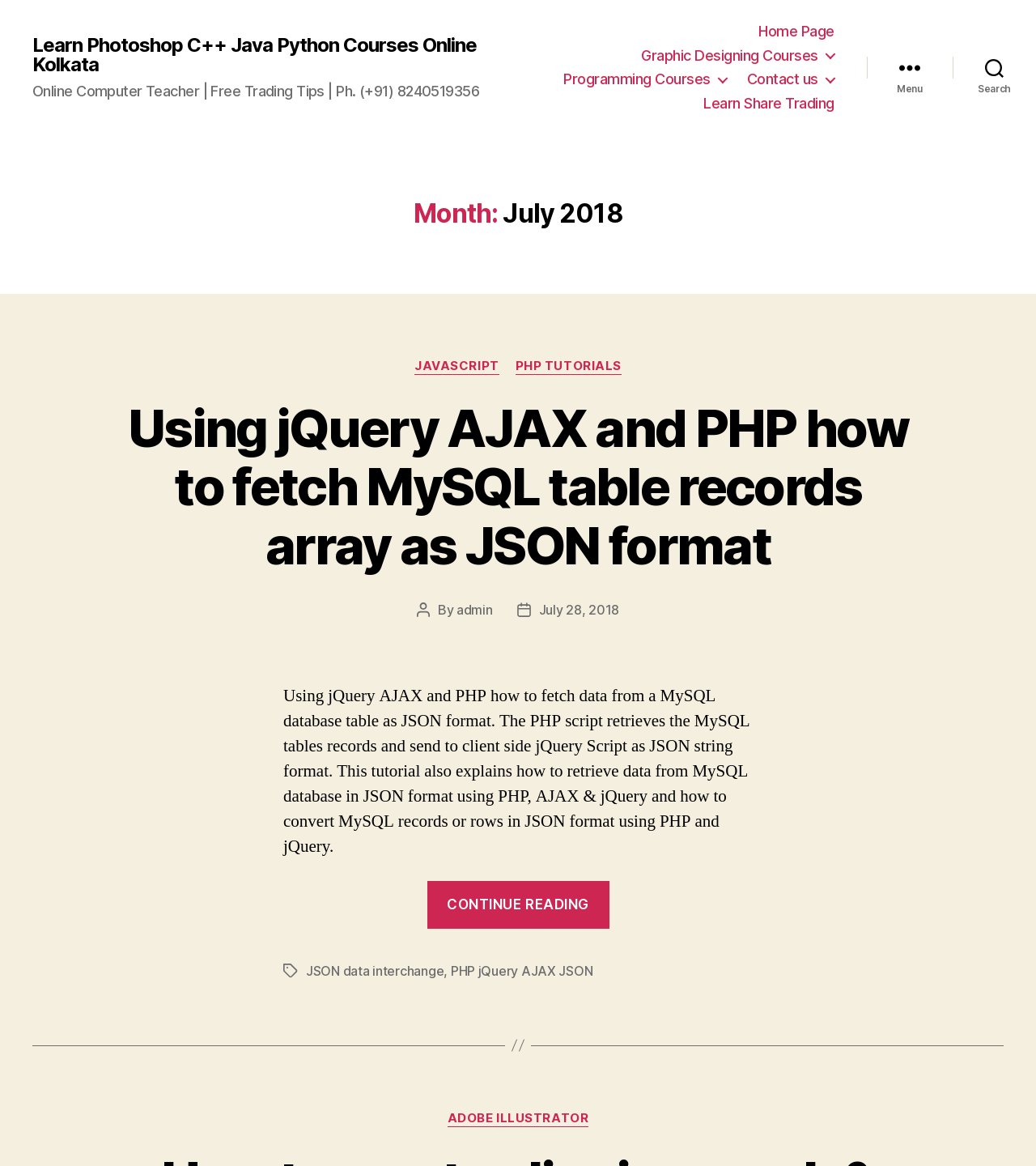Give a succinct answer to this question in a single word or phrase: 
What is the topic of the article?

Using jQuery AJAX and PHP